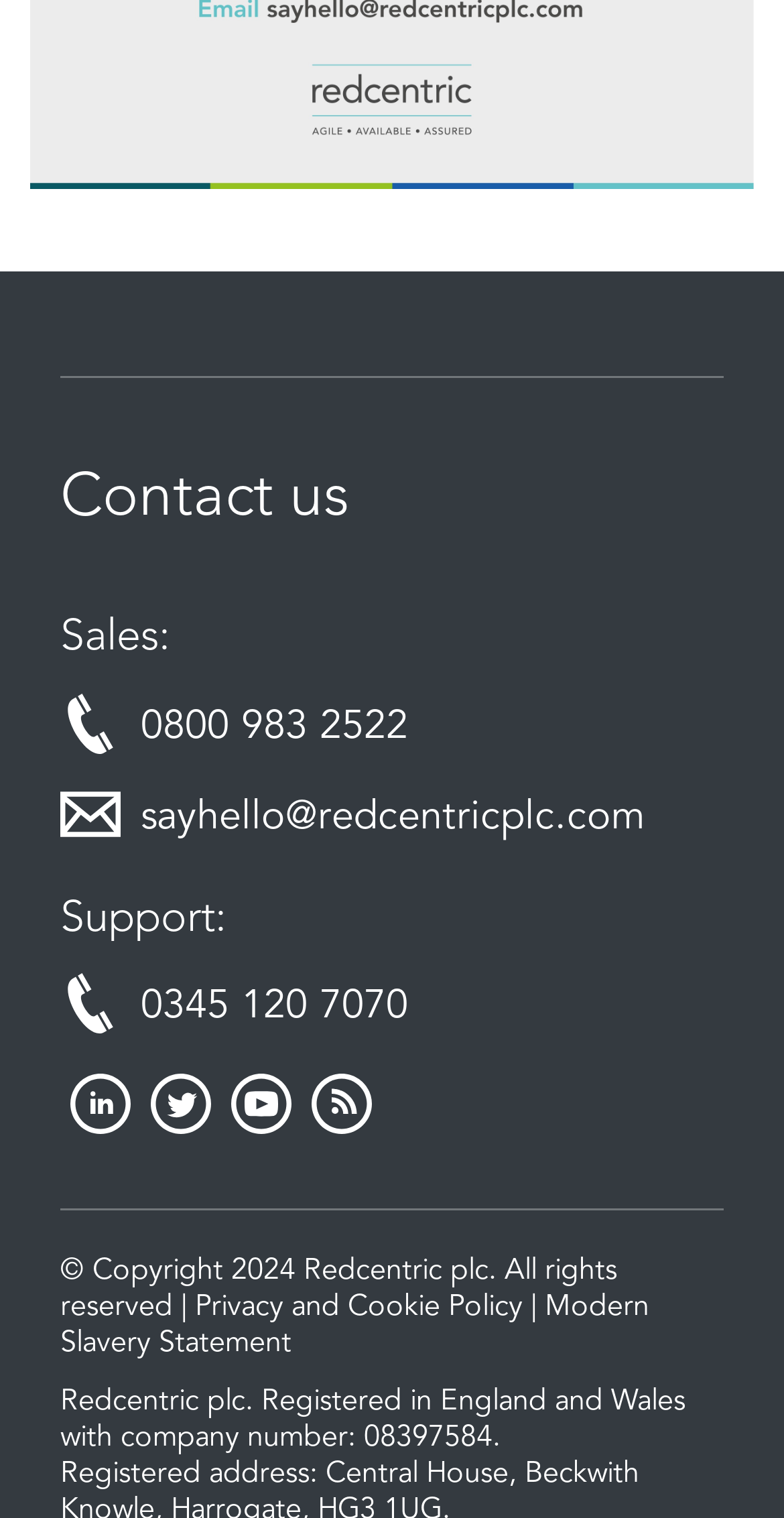Please provide a detailed answer to the question below based on the screenshot: 
What is the year of copyright for Redcentric plc?

I found the year of copyright for Redcentric plc by looking at the footer section, where it says '© Copyright 2024 Redcentric plc. All rights reserved'.